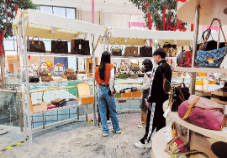Detail every visible element in the image extensively.

In a vibrant and modern shopping mall setting, a group of three individuals engages with an assortment of stylish handbags displayed on racks. The scene captures two people—one wearing a bright orange top and denim jeans, and another dressed in black—examining the array of accessories, showcasing a keen interest in the products. Their surroundings feature an elegant design with lush greenery, adding a touch of comfort and style to the shopping experience. The handbags, prominently displayed under sleek canopies, vary in color and design, highlighting the diverse offerings available to shoppers as they navigate through this contemporary retail environment.